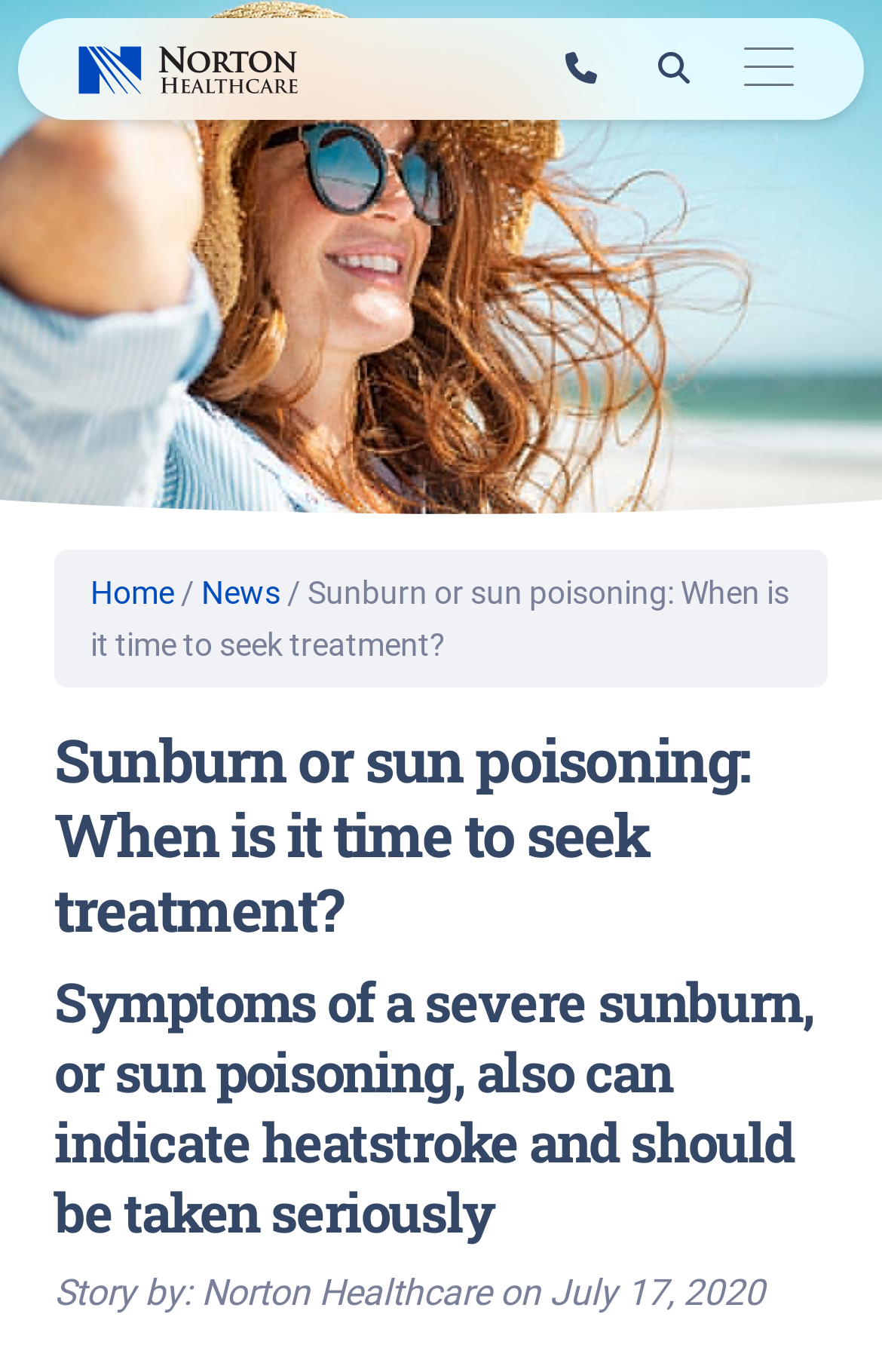Please reply to the following question using a single word or phrase: 
What is the position of the image relative to the first link?

Below